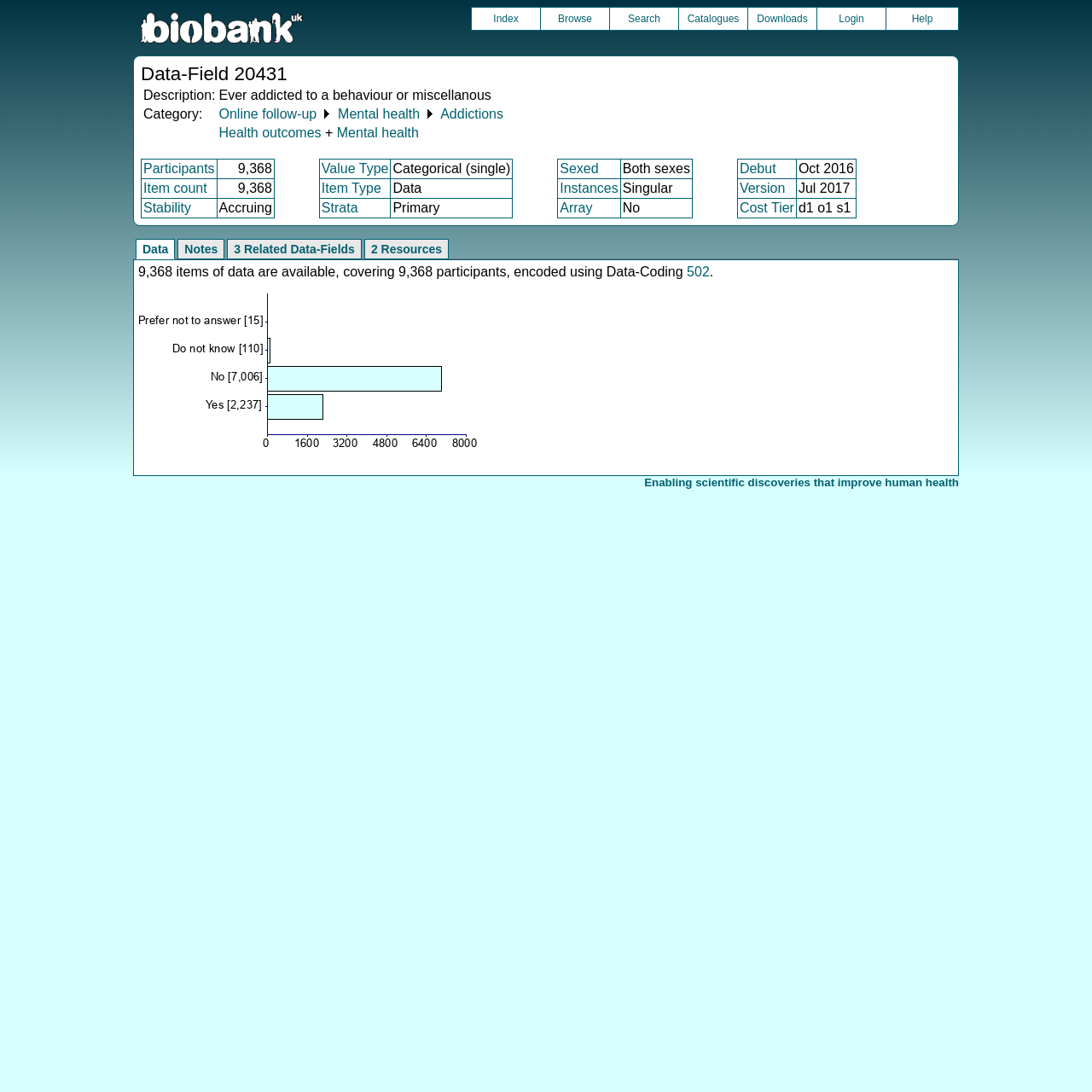Provide the bounding box coordinates of the HTML element described by the text: "Debut".

[0.677, 0.148, 0.711, 0.161]